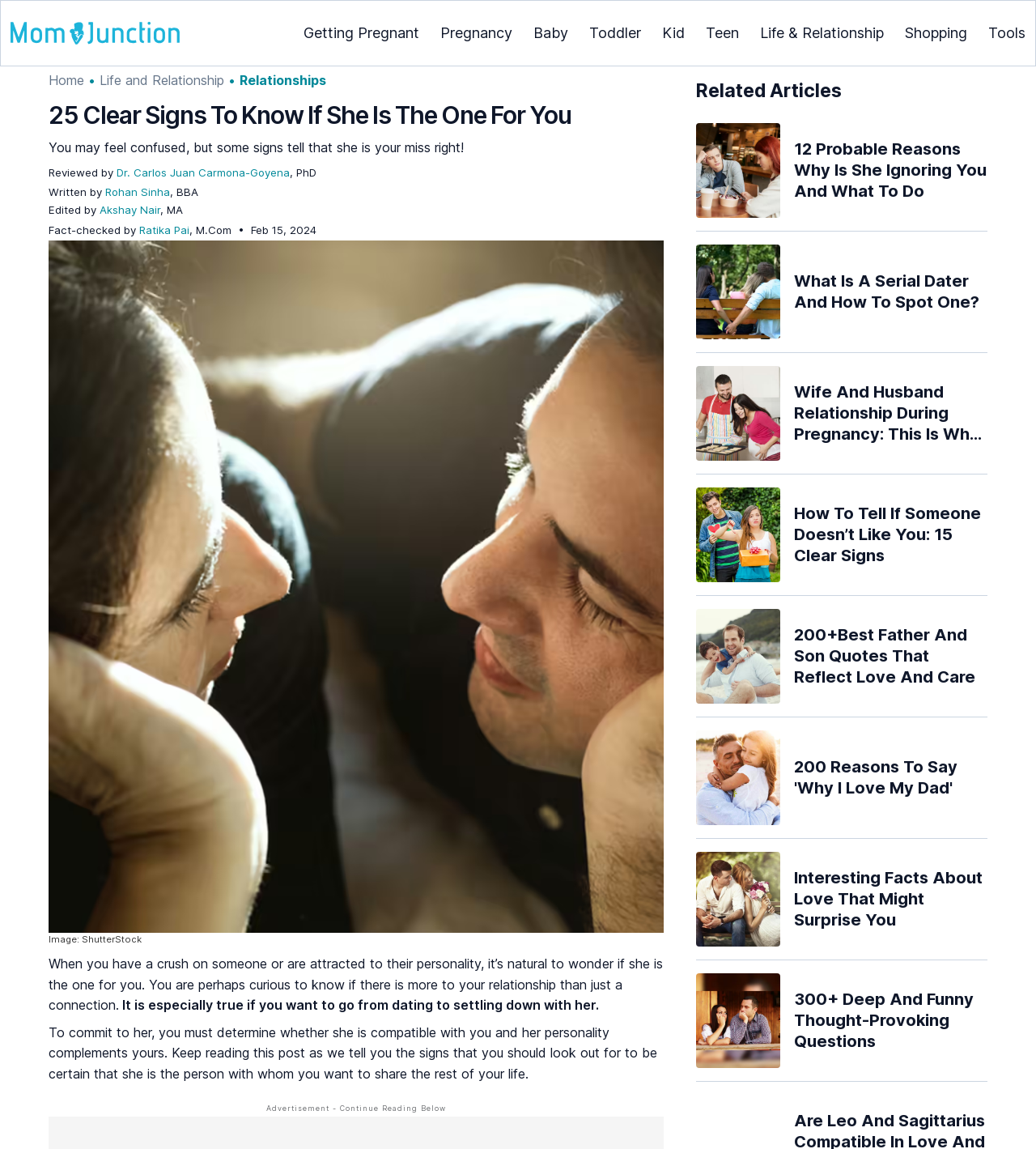What is the topic of the article?
Please answer the question with a single word or phrase, referencing the image.

Relationship